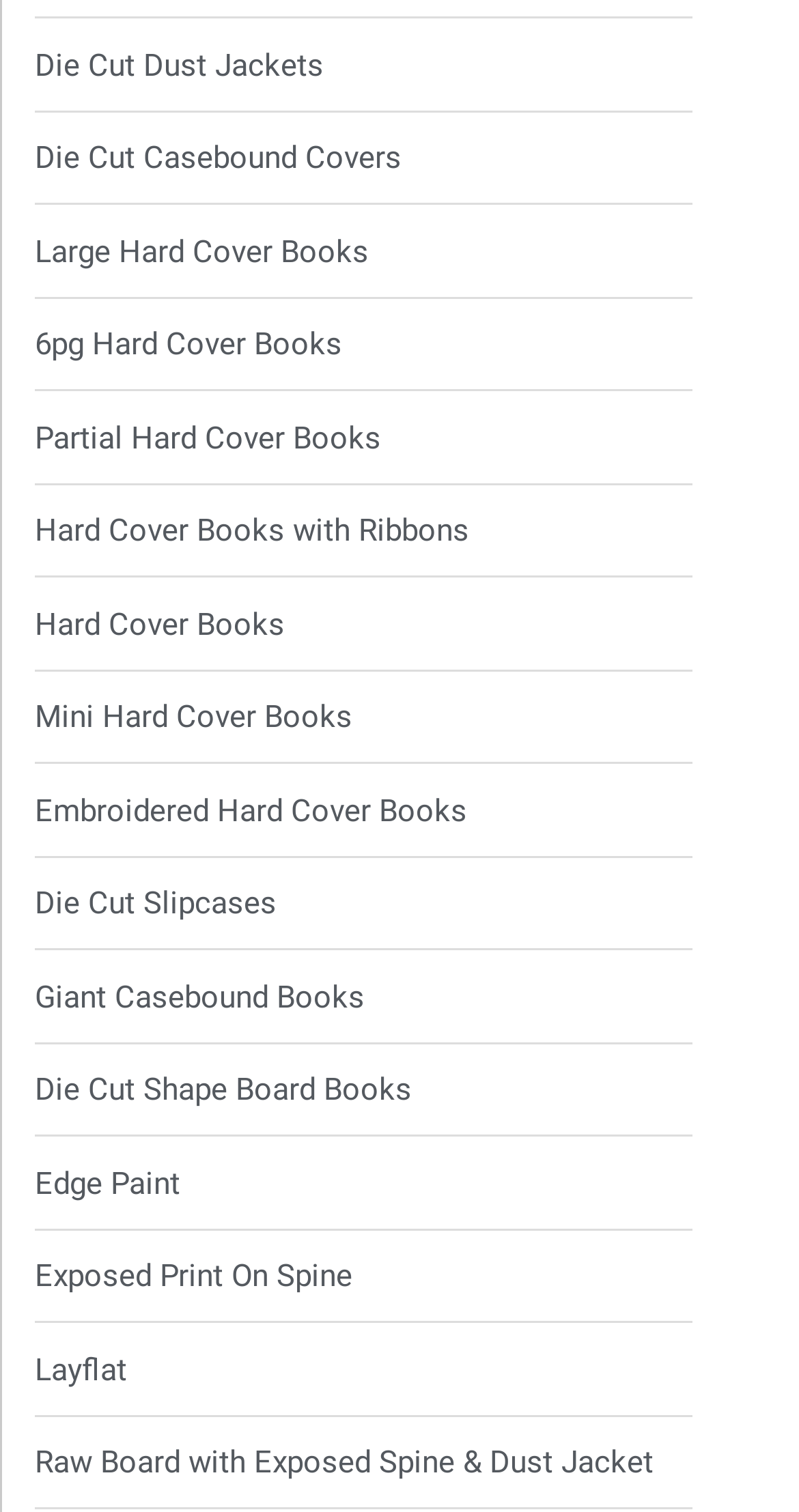Identify the bounding box coordinates for the element you need to click to achieve the following task: "Explore Embroidered Hard Cover Books". Provide the bounding box coordinates as four float numbers between 0 and 1, in the form [left, top, right, bottom].

[0.044, 0.521, 0.959, 0.552]